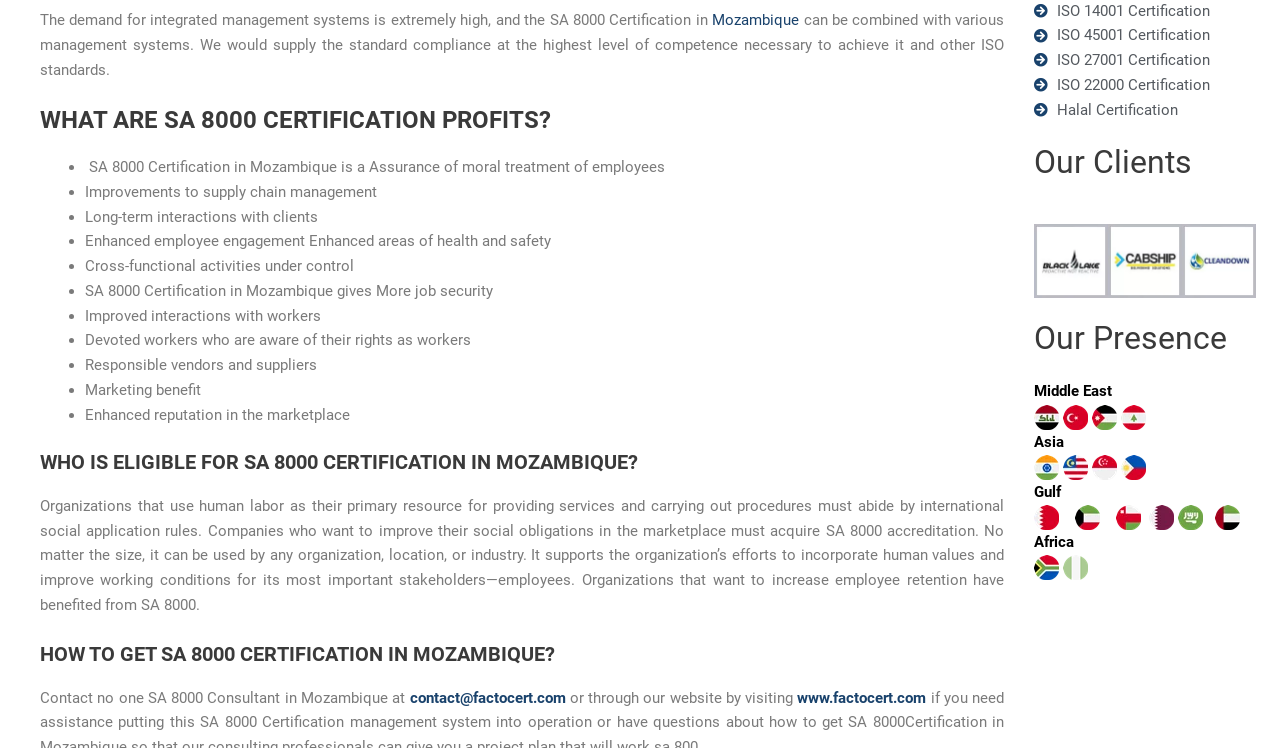Give a succinct answer to this question in a single word or phrase: 
What other certifications are offered by the company?

ISO 45001, ISO 27001, ISO 22000, Halal